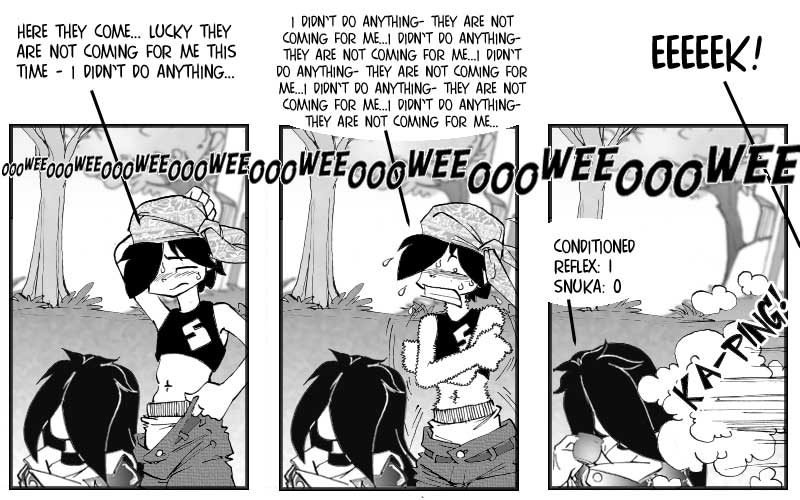What sound effect is used in the final panel?
Use the screenshot to answer the question with a single word or phrase.

KA-PING!